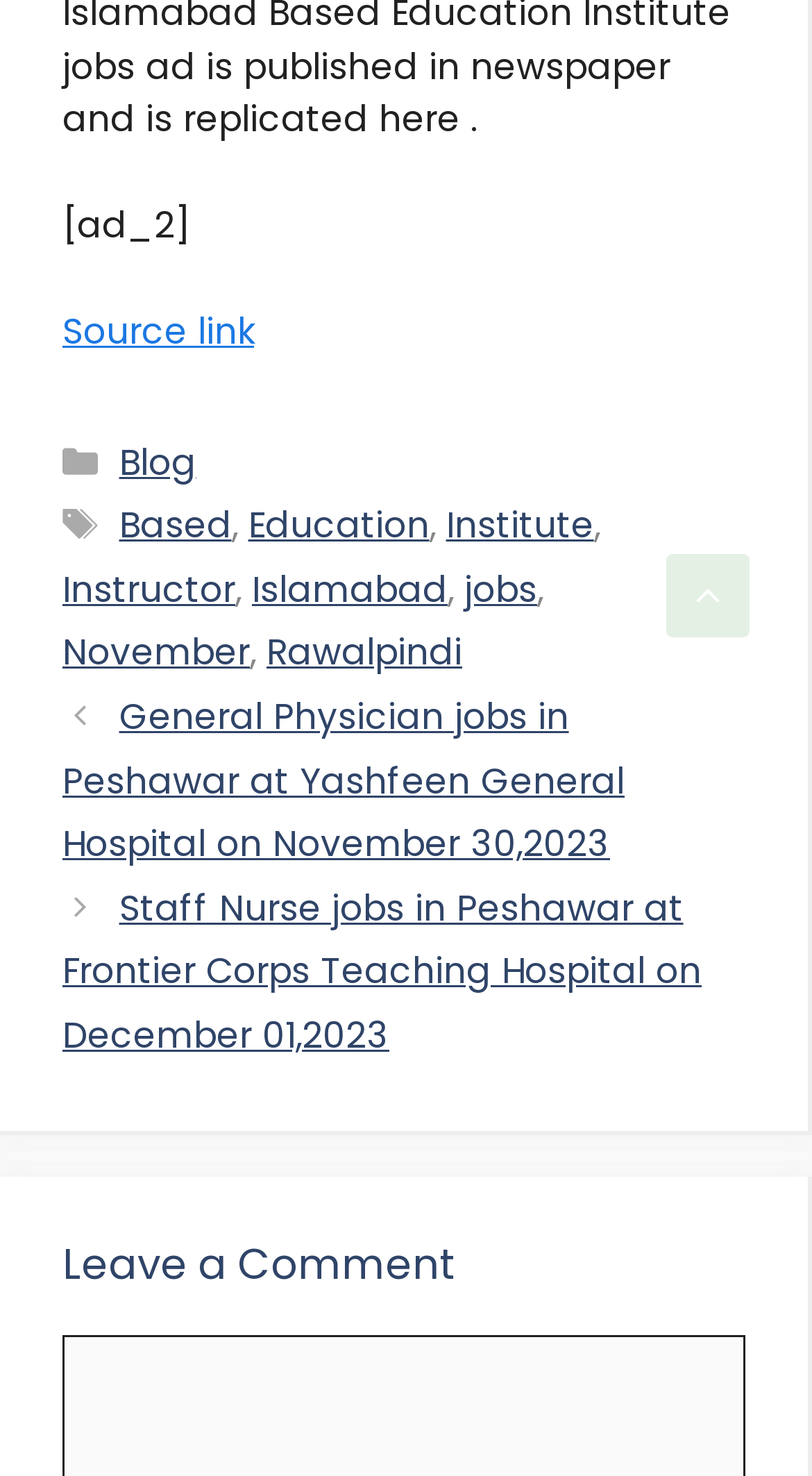Please mark the bounding box coordinates of the area that should be clicked to carry out the instruction: "Scroll back to top".

[0.821, 0.375, 0.923, 0.432]